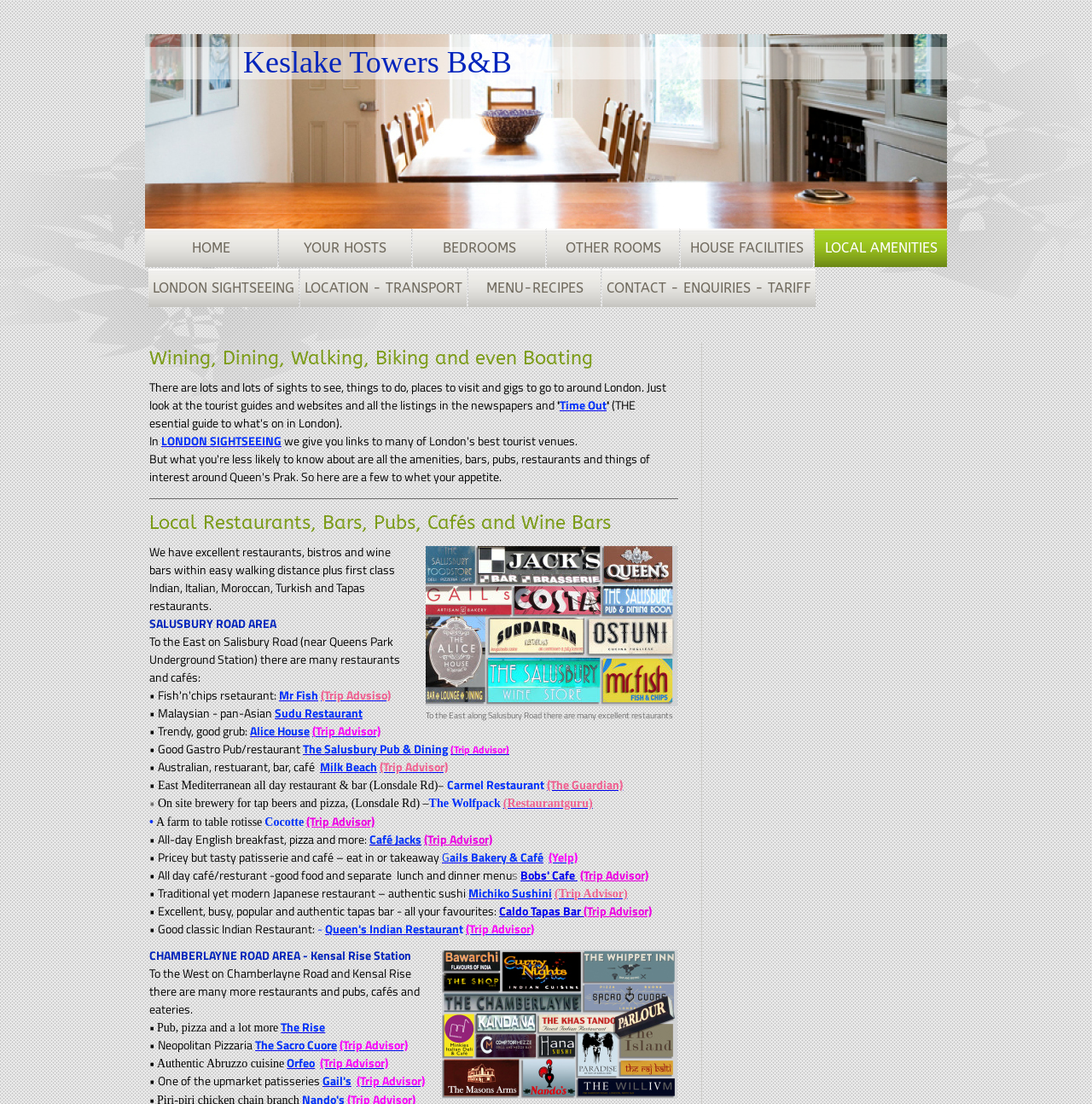Extract the primary headline from the webpage and present its text.

Wining, Dining, Walking, Biking and even Boating